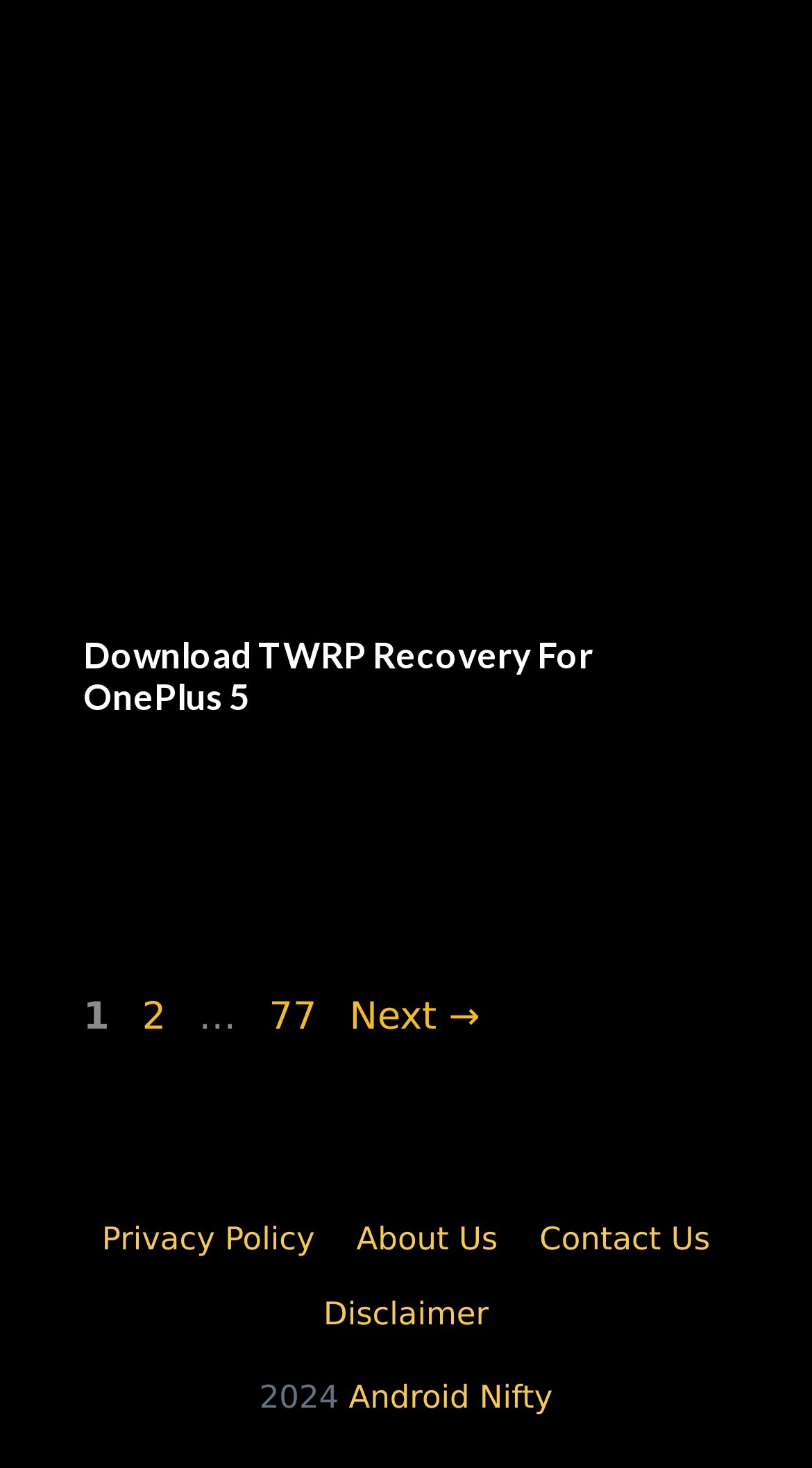Given the description: "Page77", determine the bounding box coordinates of the UI element. The coordinates should be formatted as four float numbers between 0 and 1, [left, top, right, bottom].

[0.318, 0.677, 0.403, 0.707]